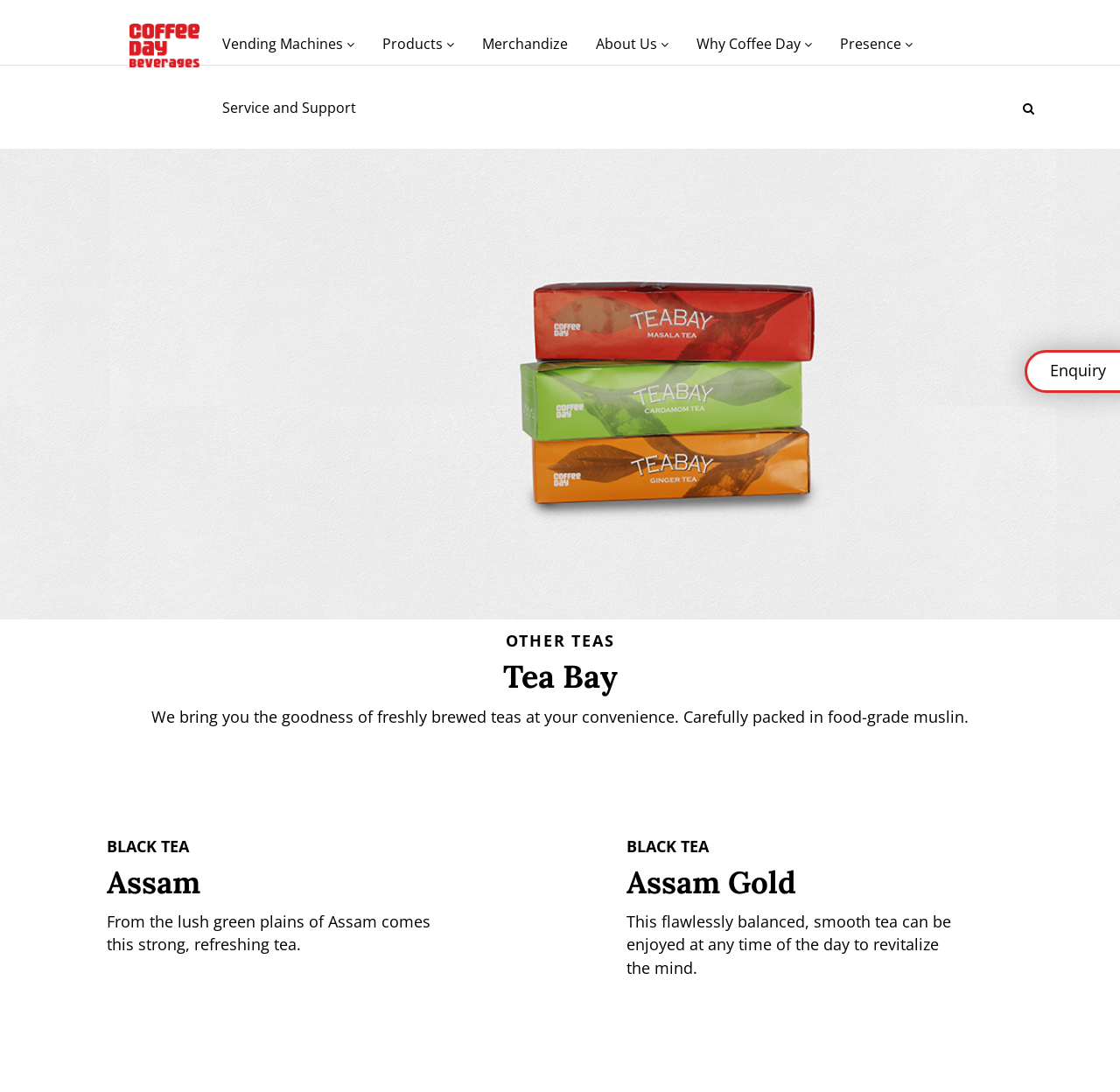Please examine the image and provide a detailed answer to the question: What is the origin of the 'Assam' tea?

According to the webpage content, the 'Assam' tea originates from the 'lush green plains of Assam', which suggests that the origin of the 'Assam' tea is the Assam plains.